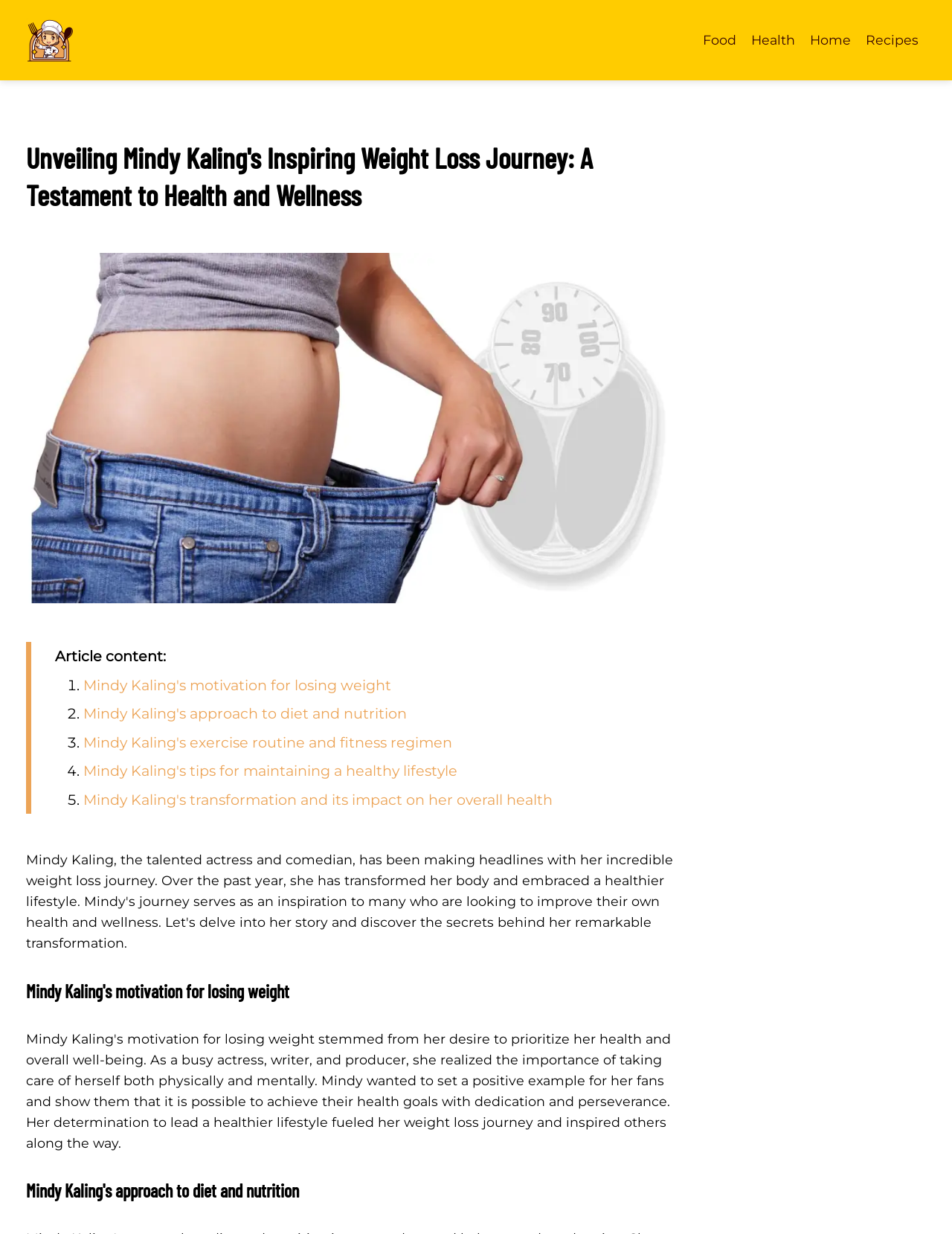Could you indicate the bounding box coordinates of the region to click in order to complete this instruction: "Explore Mindy Kaling's transformation and its impact on her overall health".

[0.088, 0.64, 0.581, 0.655]